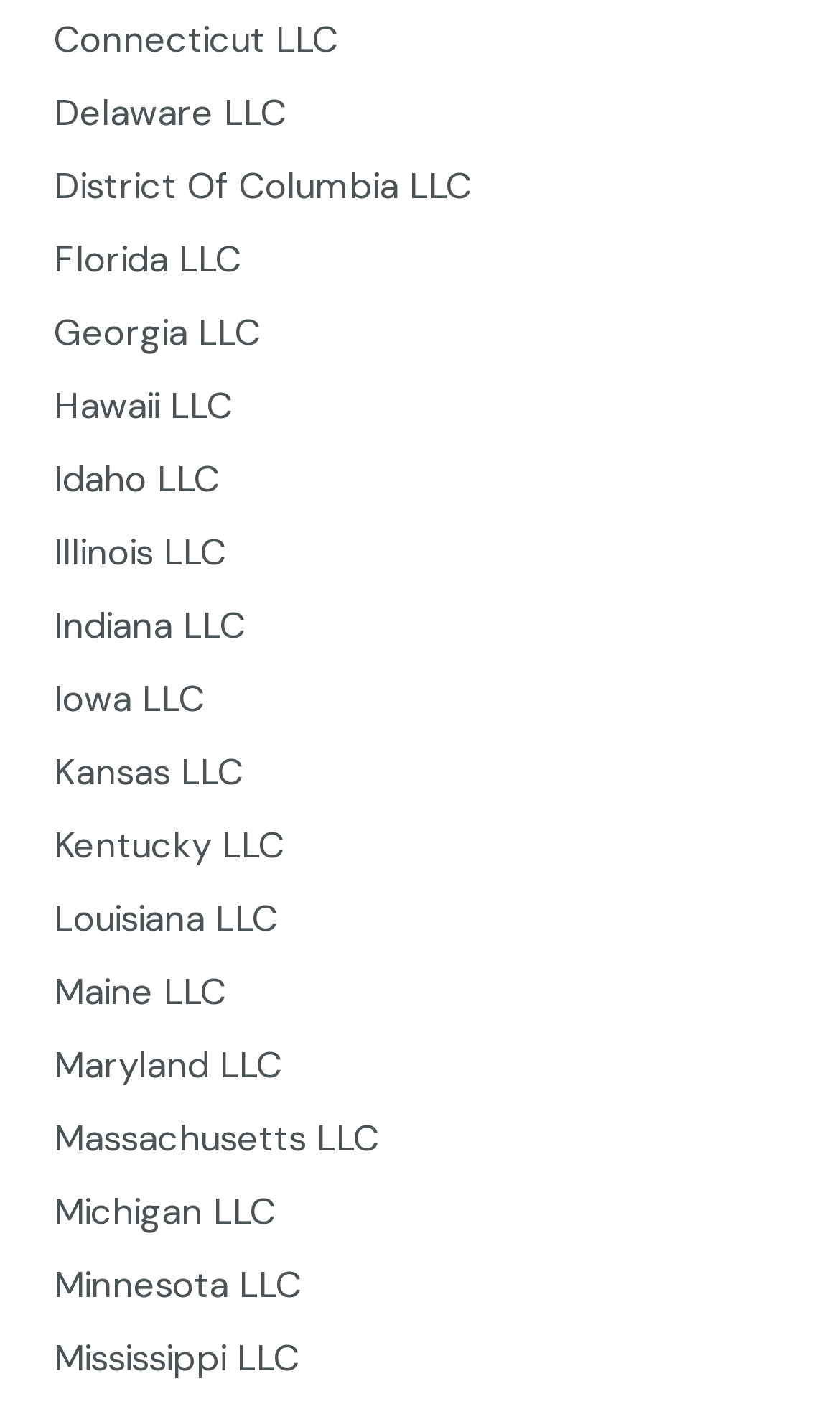Determine the bounding box coordinates for the clickable element to execute this instruction: "Explore Delaware LLC options". Provide the coordinates as four float numbers between 0 and 1, i.e., [left, top, right, bottom].

[0.064, 0.063, 0.341, 0.097]